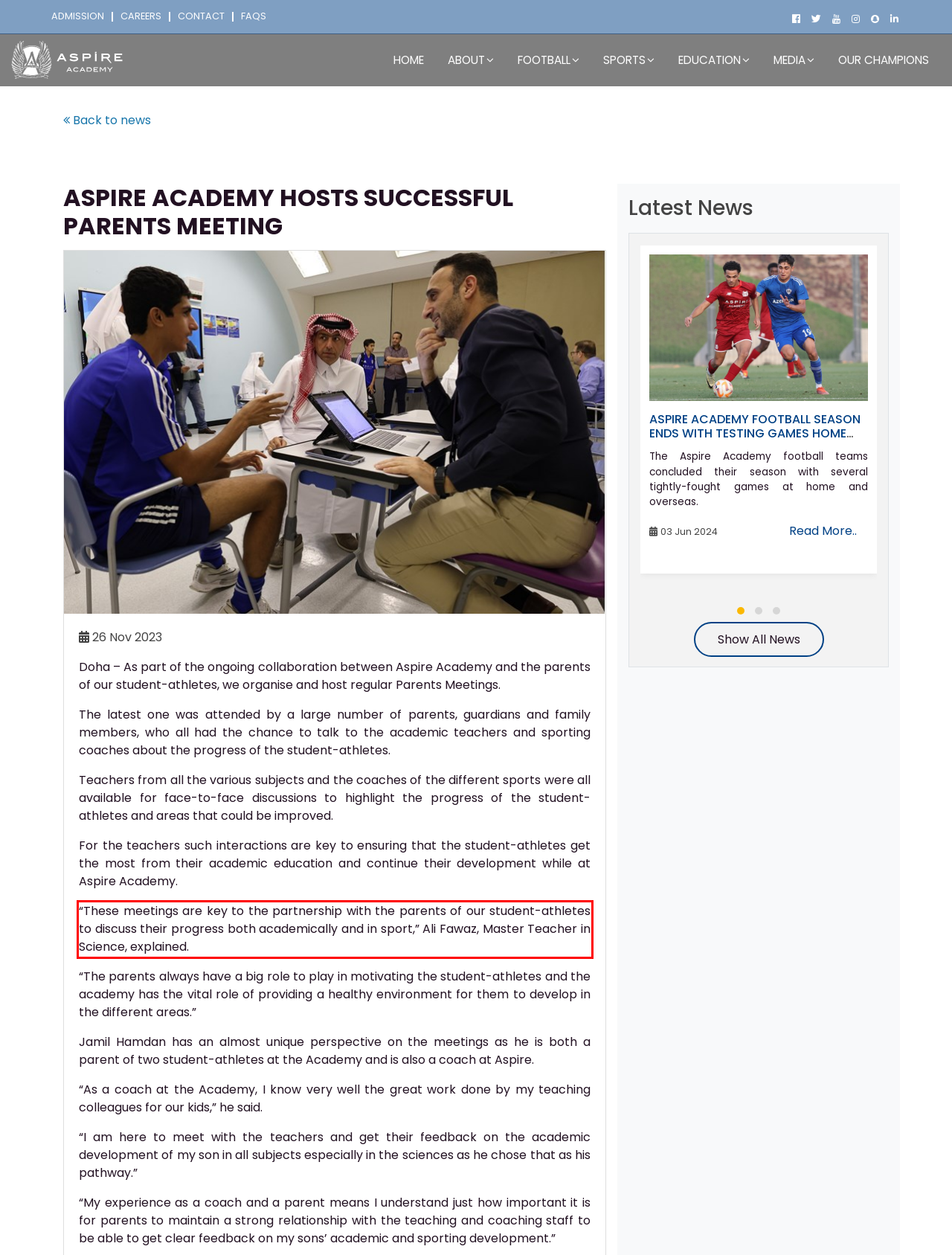There is a screenshot of a webpage with a red bounding box around a UI element. Please use OCR to extract the text within the red bounding box.

“These meetings are key to the partnership with the parents of our student-athletes to discuss their progress both academically and in sport,” Ali Fawaz, Master Teacher in Science, explained.